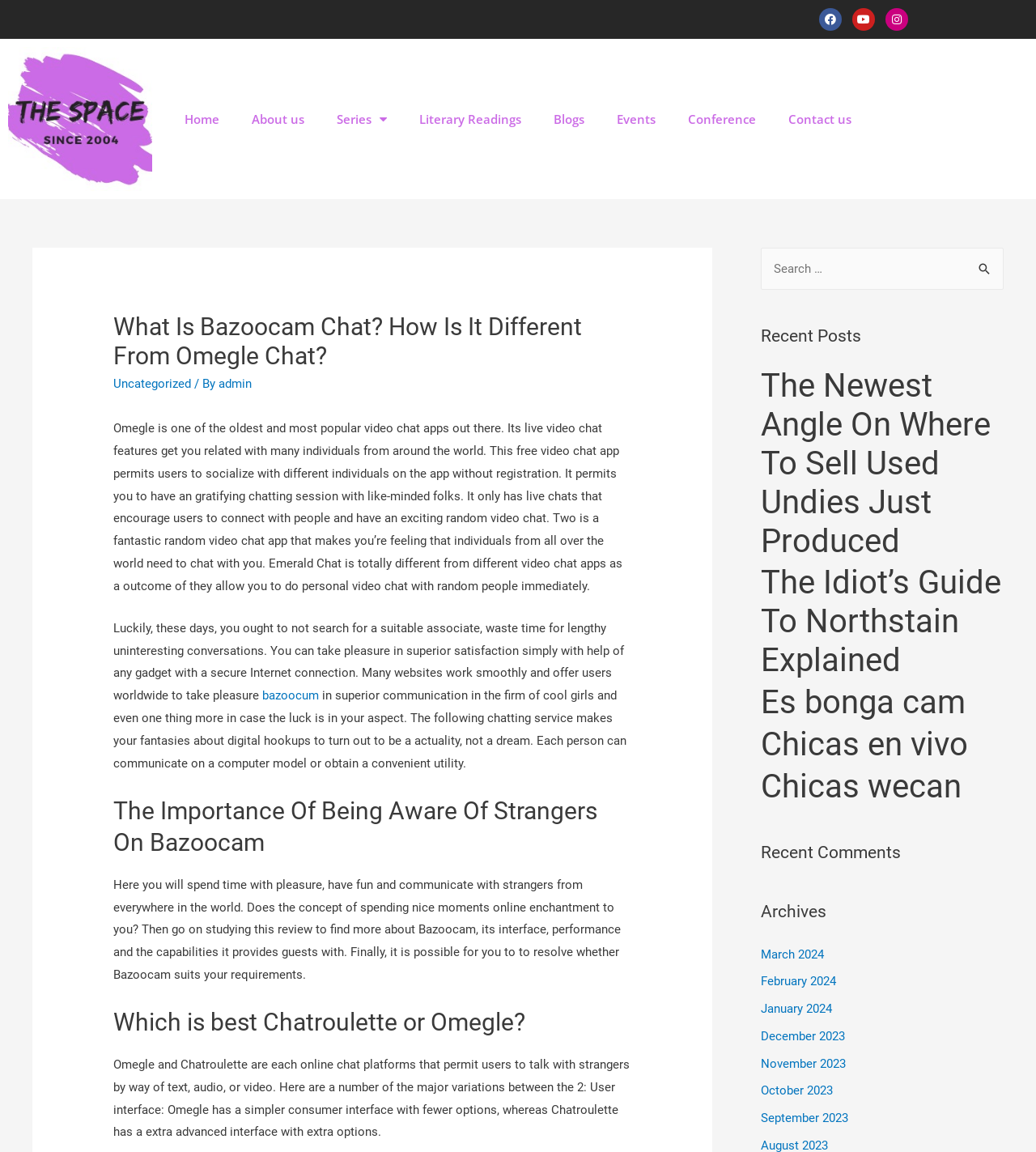Use the details in the image to answer the question thoroughly: 
How many recent posts are listed?

I counted the number of recent posts listed on the webpage and found that there are 5 posts, which are 'The Newest Angle On Where To Sell Used Undies Just Produced', 'The Idiot’s Guide To Northstain Explained', 'Es bonga cam', 'Chicas en vivo', and 'Chicas wecan'.